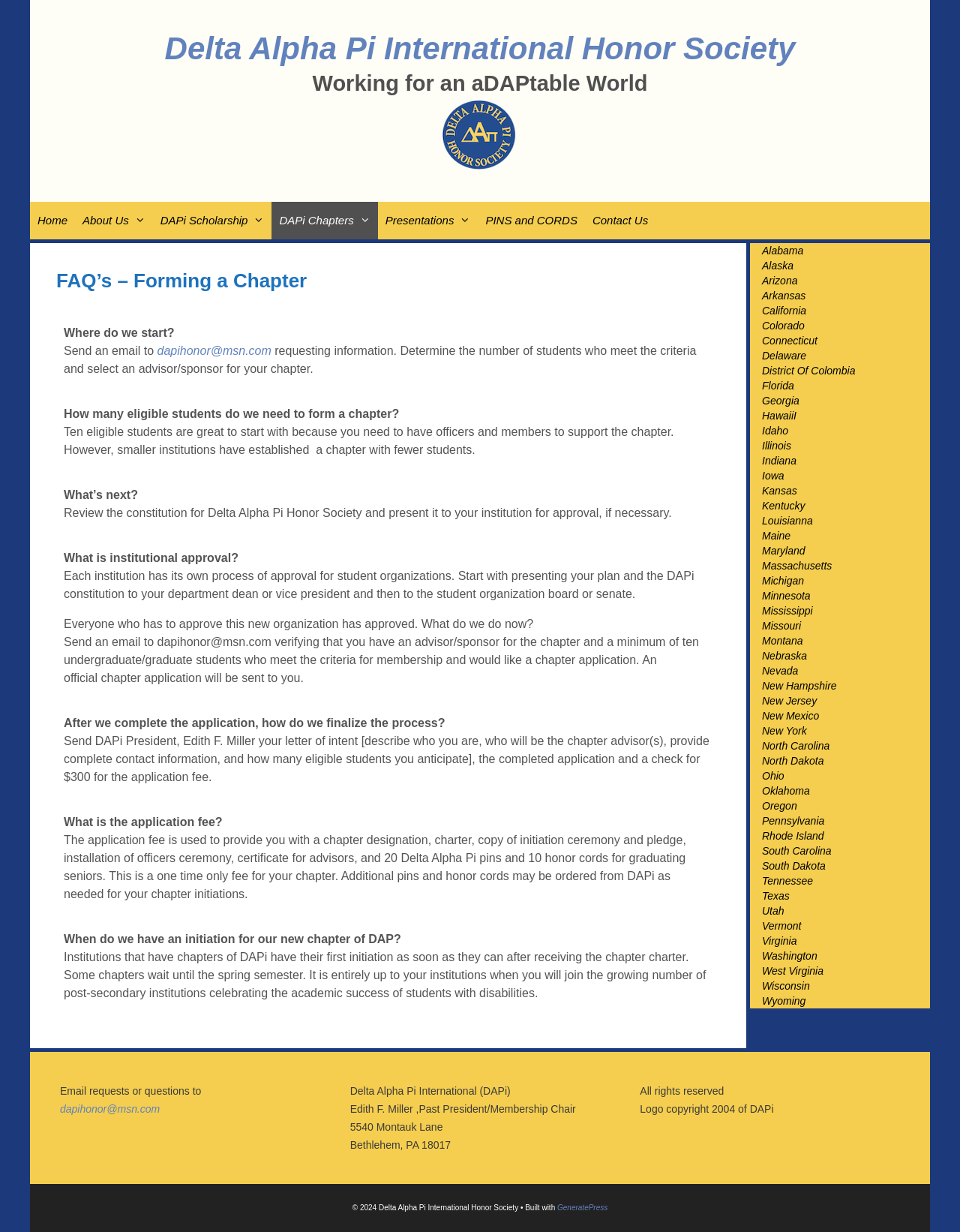Can you show the bounding box coordinates of the region to click on to complete the task described in the instruction: "Click the COLOMBIAN FILM INCENTIVES link"?

None